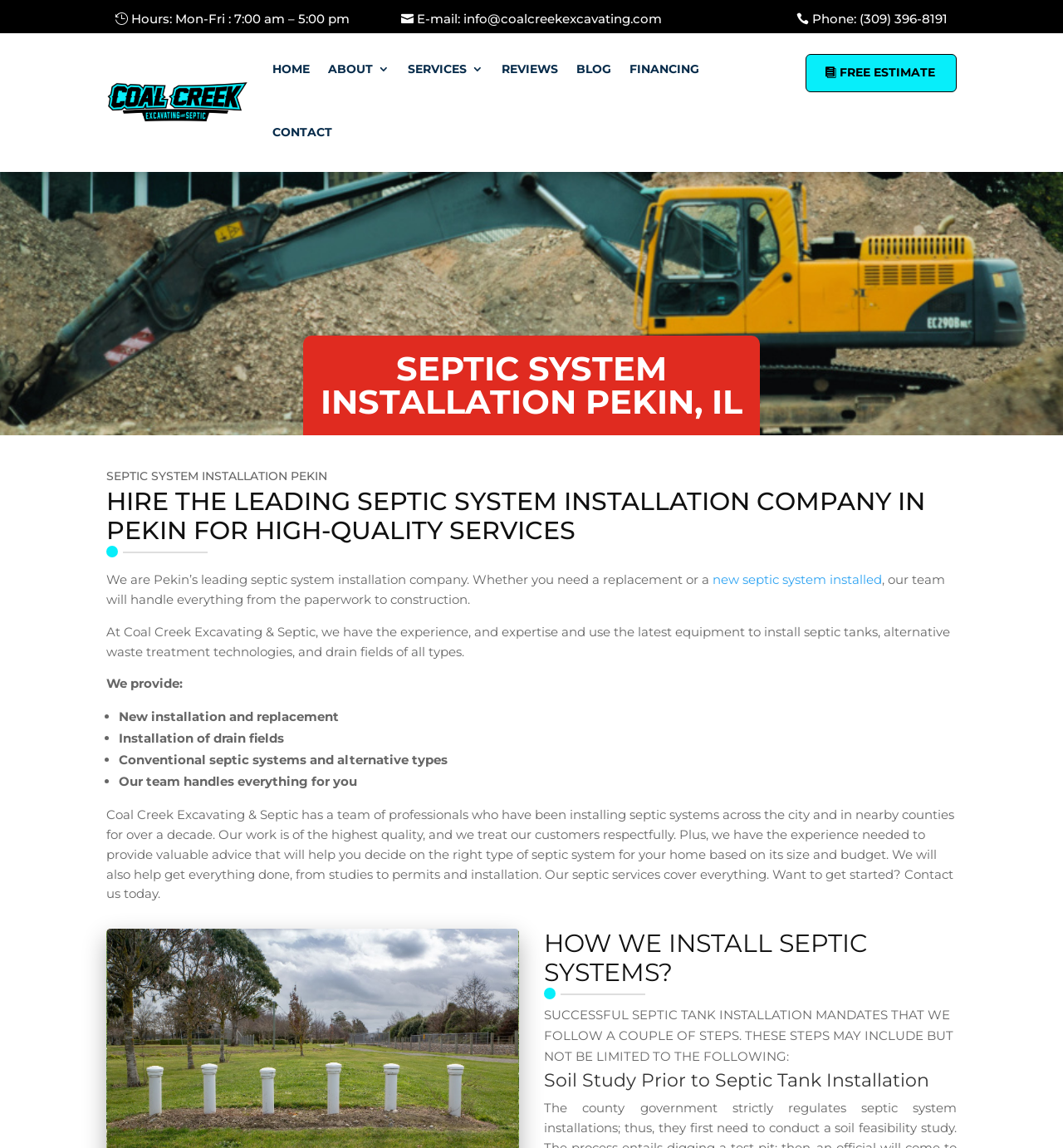Provide a thorough and detailed response to the question by examining the image: 
What services does the company provide?

I found the services by reading the static text elements that list the services provided by the company, including 'New installation and replacement', 'Installation of drain fields', 'Conventional septic systems and alternative types', and 'Our team handles everything for you'.